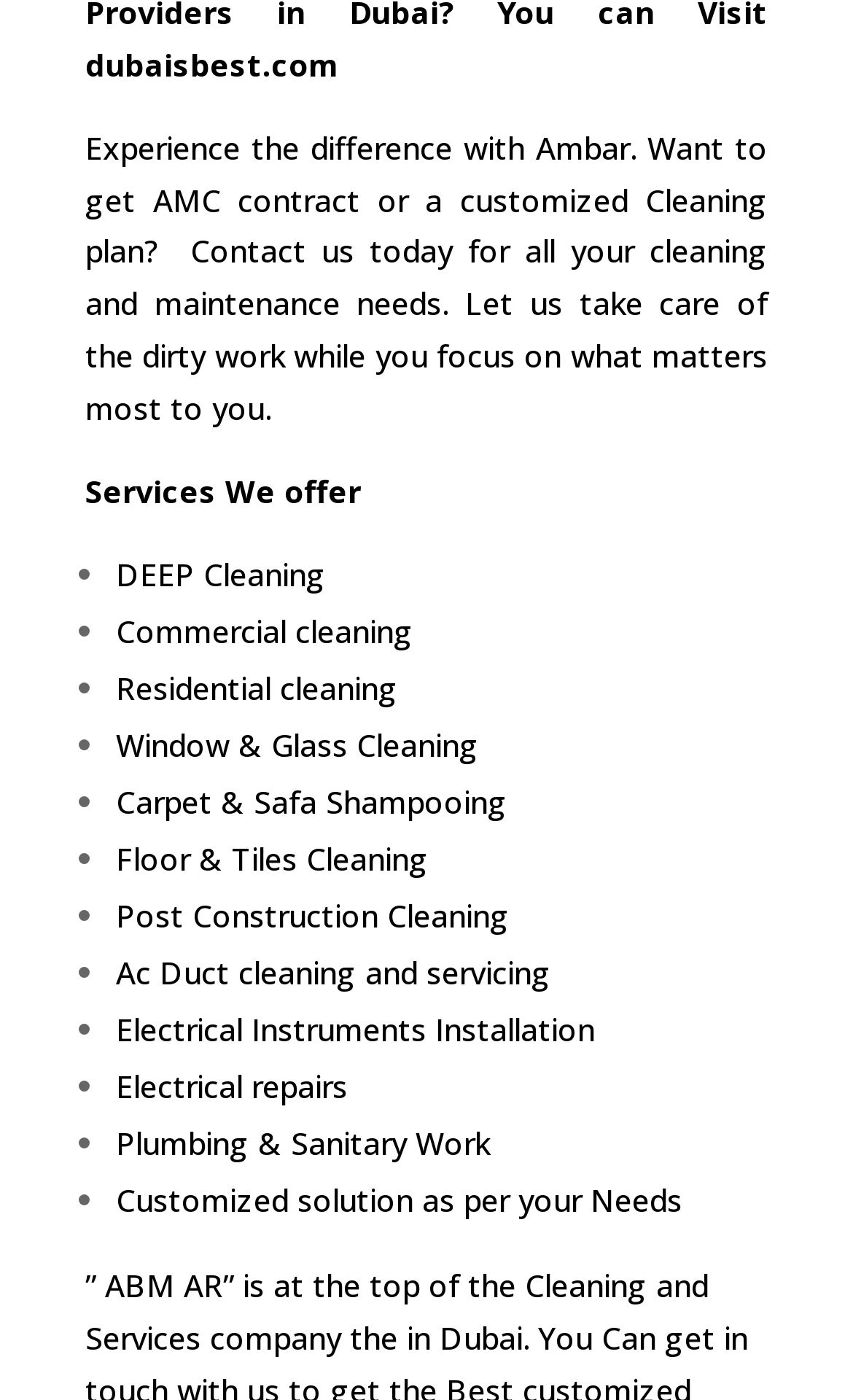Does Ambar offer plumbing services?
Provide an in-depth and detailed explanation in response to the question.

The webpage lists 'Plumbing & Sanitary Work' as one of the services offered by Ambar, which suggests that they provide plumbing services.